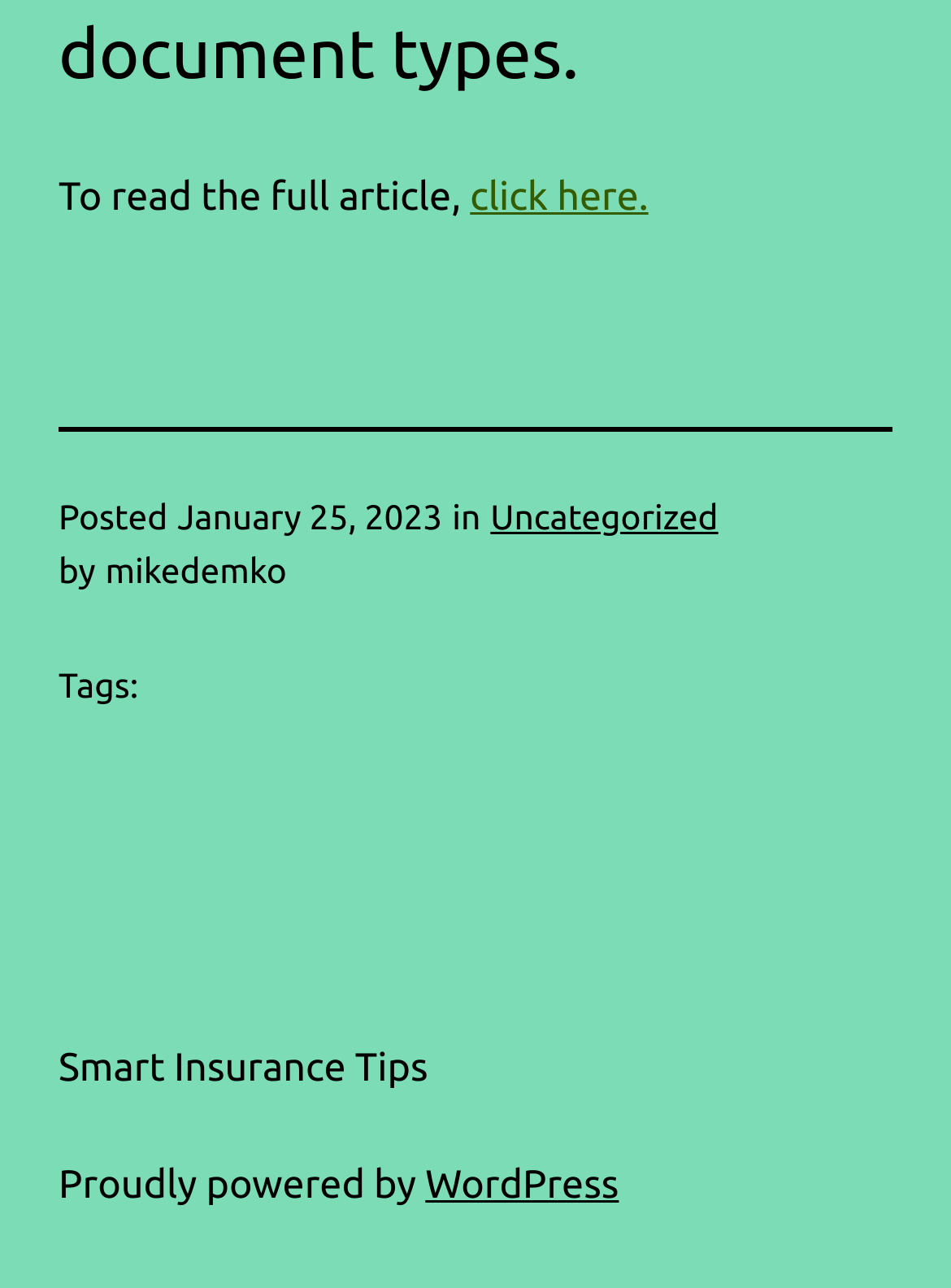What is the name of the platform powering this website?
Please answer the question as detailed as possible.

I found the name of the platform powering this website by looking at the footer section, which is located at the bottom of the page. The platform is specified as 'WordPress'.